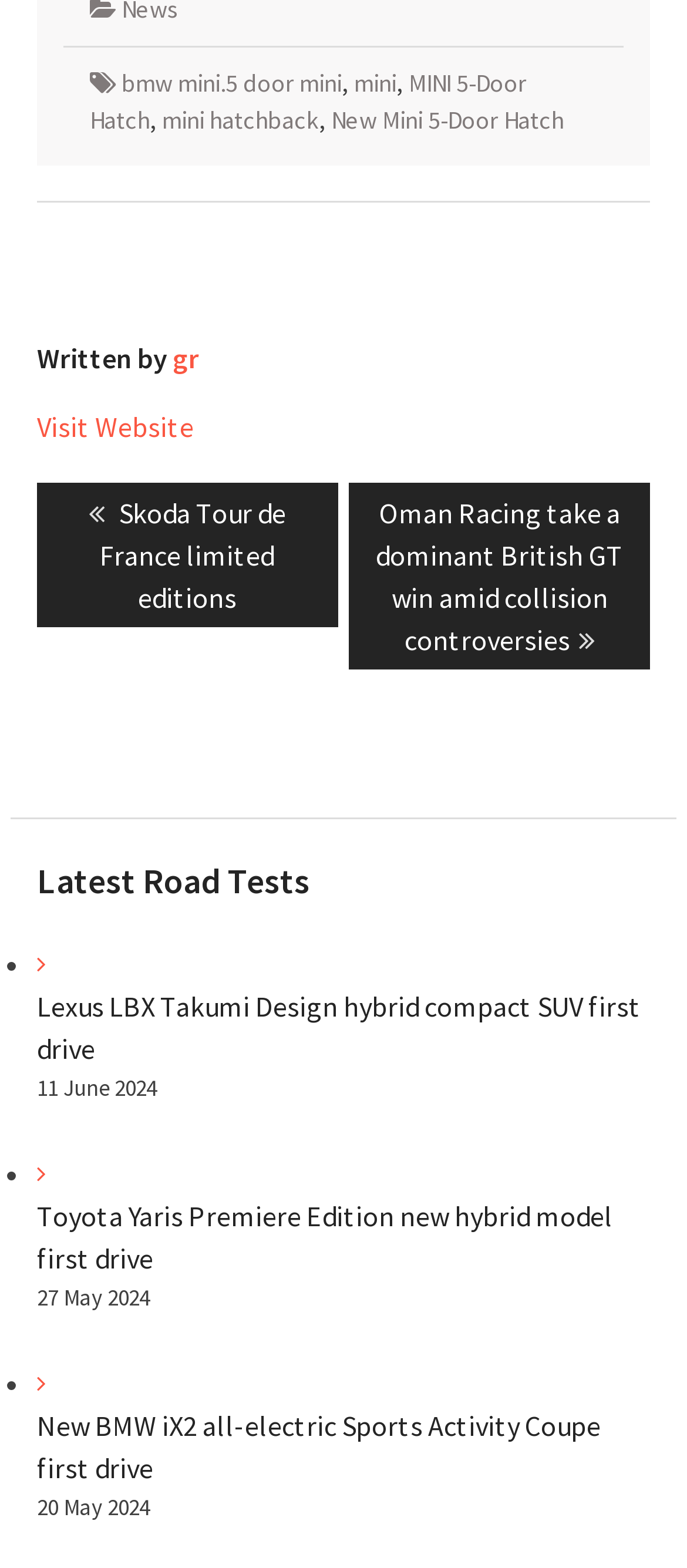Please provide a brief answer to the following inquiry using a single word or phrase:
How many latest road tests are listed?

3